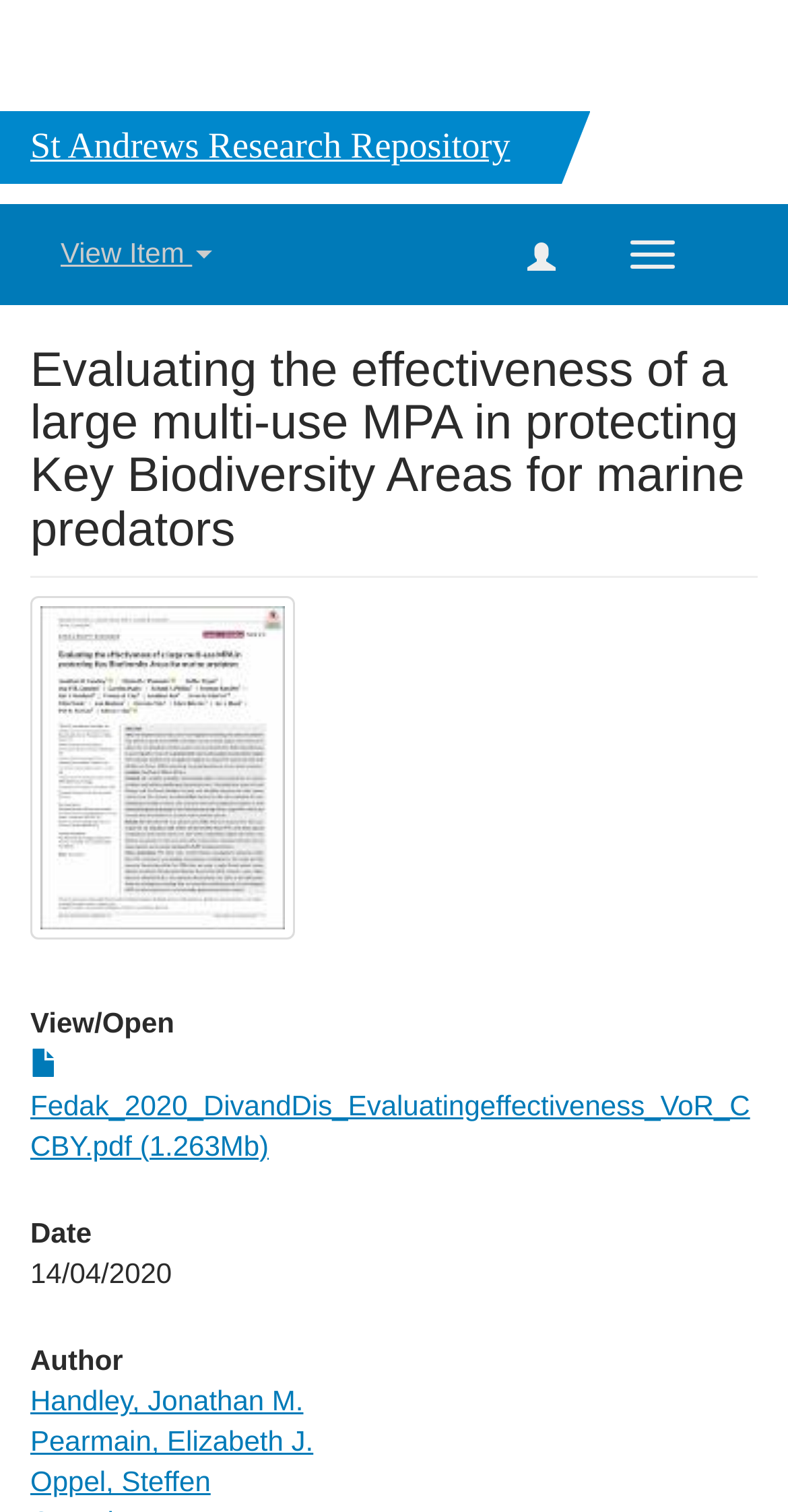Please provide a brief answer to the question using only one word or phrase: 
When was the research published?

14/04/2020